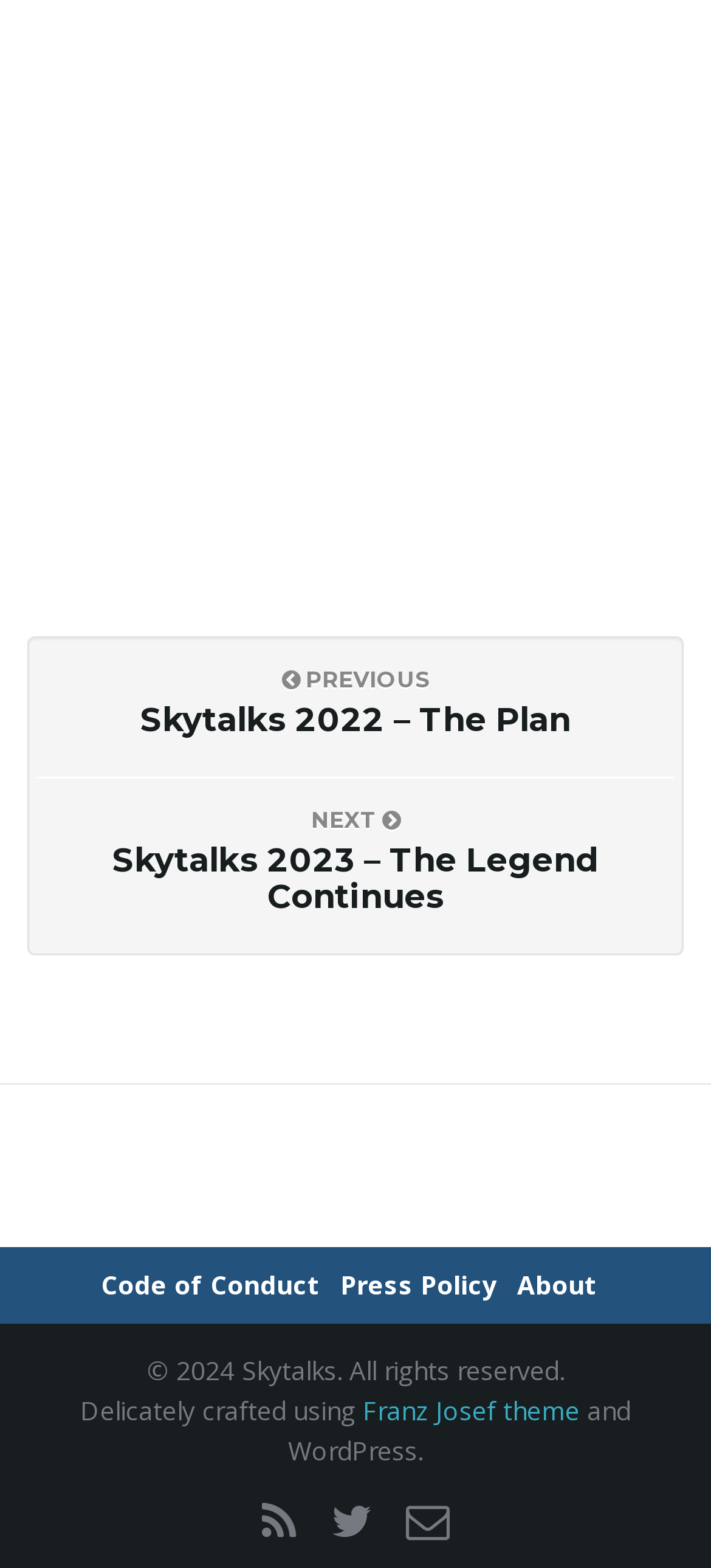Please mark the clickable region by giving the bounding box coordinates needed to complete this instruction: "go to next page".

[0.09, 0.508, 0.91, 0.539]